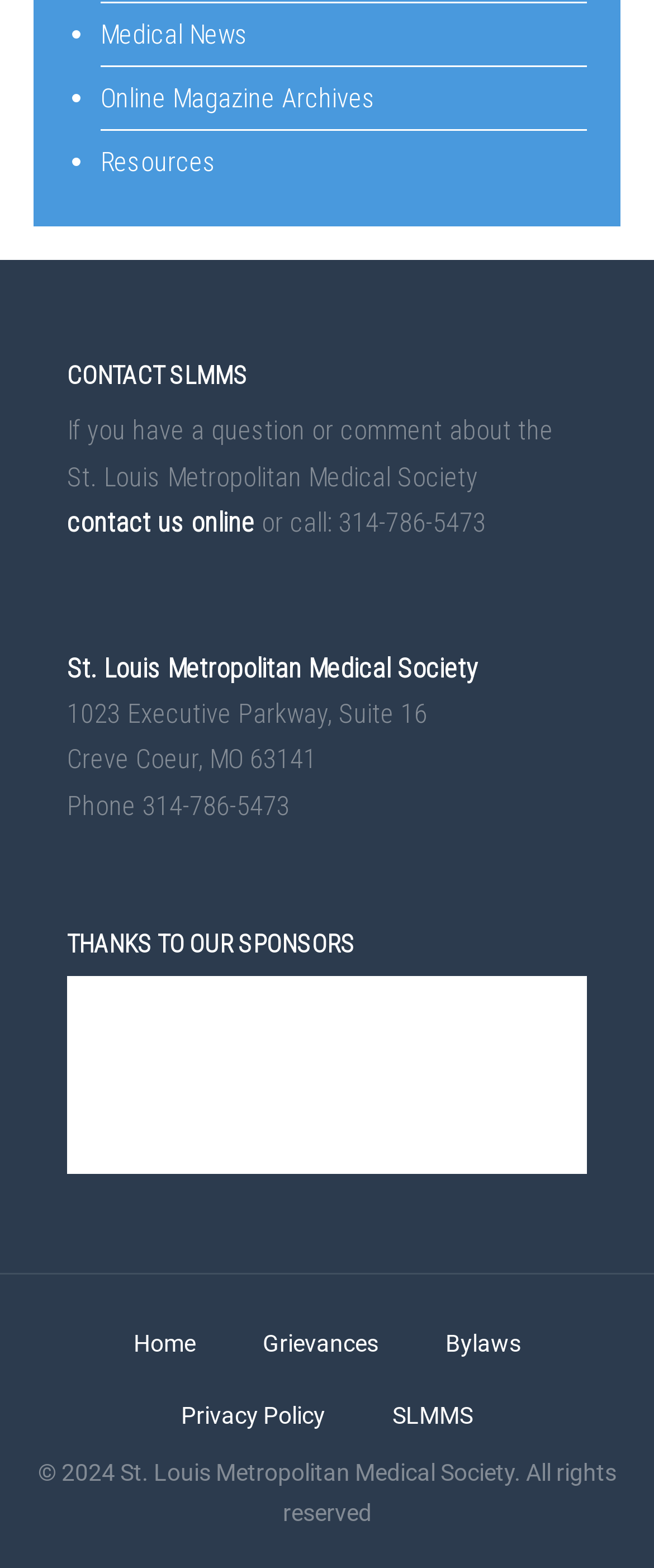Locate the bounding box coordinates of the element I should click to achieve the following instruction: "Click on Medical News".

[0.154, 0.012, 0.379, 0.032]